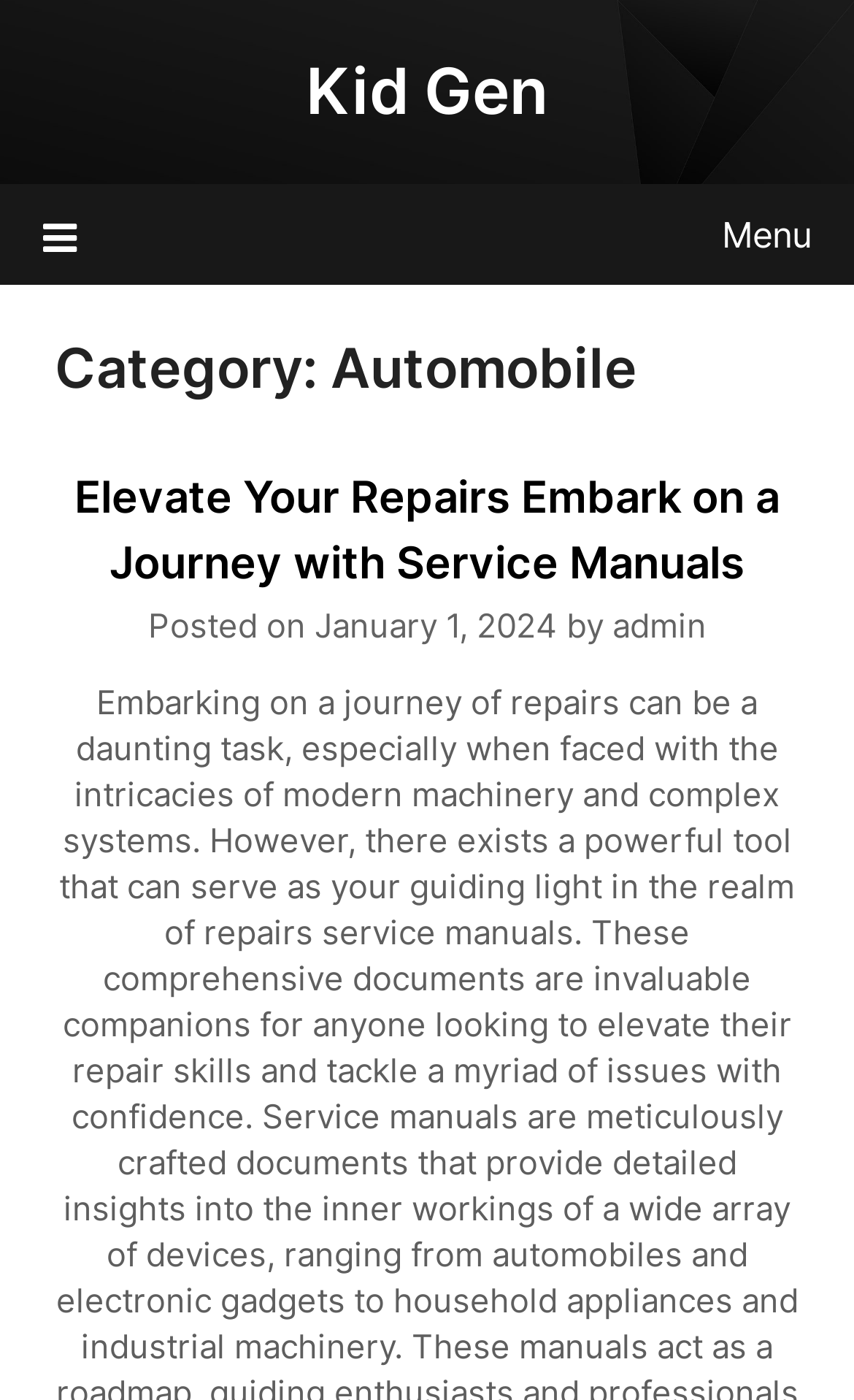With reference to the image, please provide a detailed answer to the following question: What is the purpose of the webpage?

Based on the webpage structure and content, I inferred that the purpose of the webpage is to provide service manuals related to automobiles, as indicated by the title 'Elevate Your Repairs Embark on a Journey with Service Manuals'.